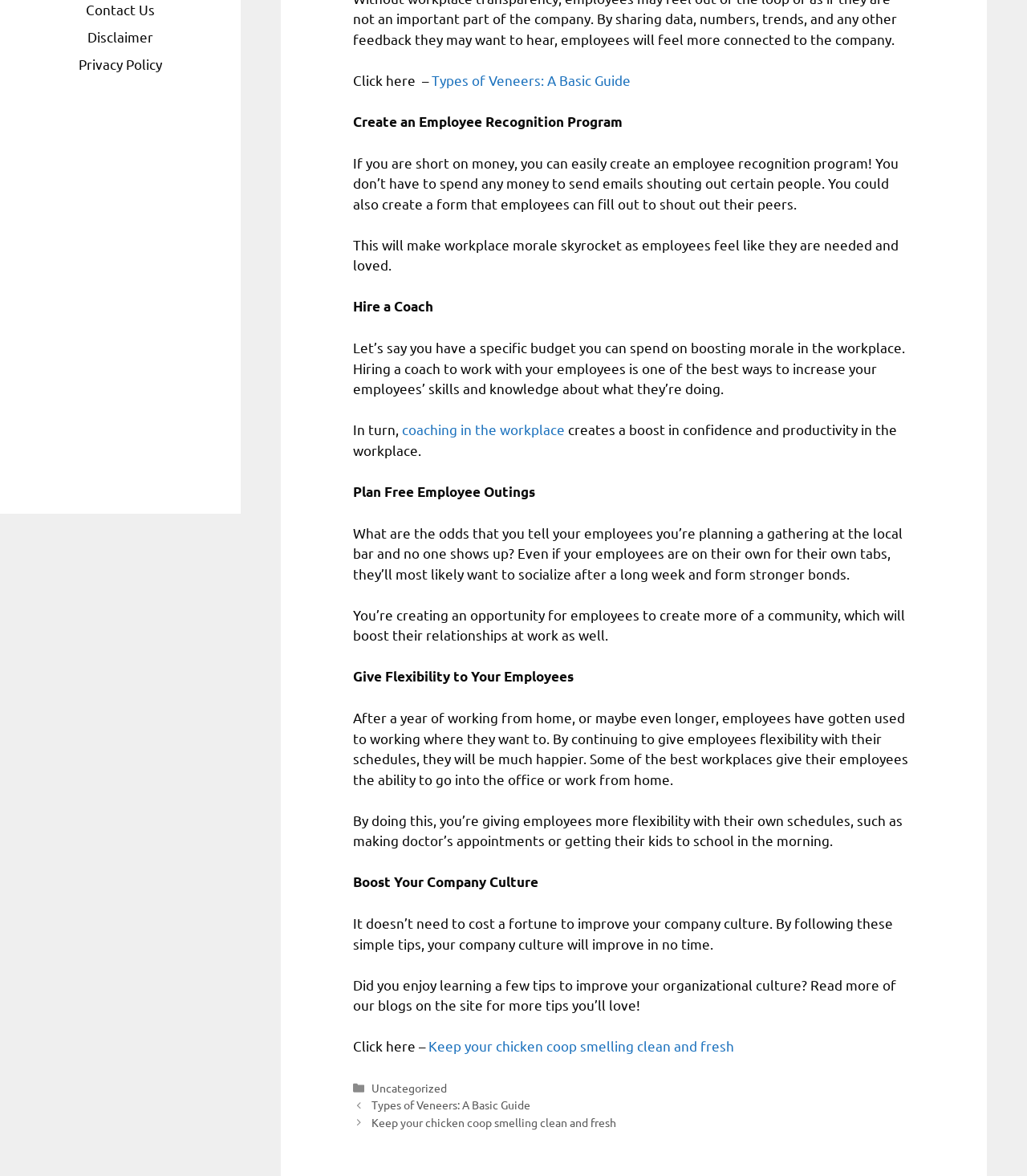Given the element description "Uncategorized", identify the bounding box of the corresponding UI element.

[0.362, 0.919, 0.435, 0.931]